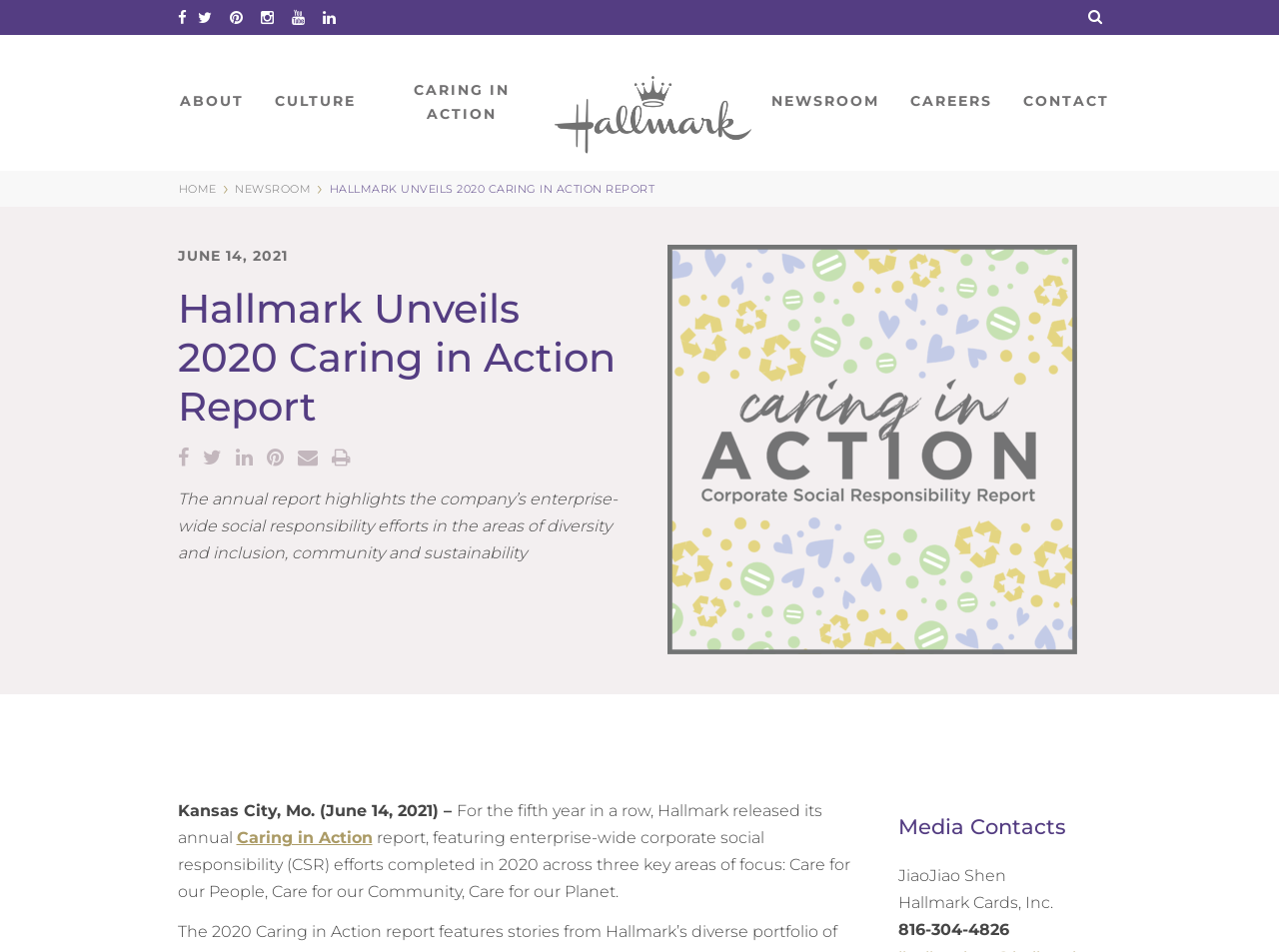Specify the bounding box coordinates of the area to click in order to execute this command: 'Contact Hallmark'. The coordinates should consist of four float numbers ranging from 0 to 1, and should be formatted as [left, top, right, bottom].

[0.8, 0.095, 0.867, 0.124]